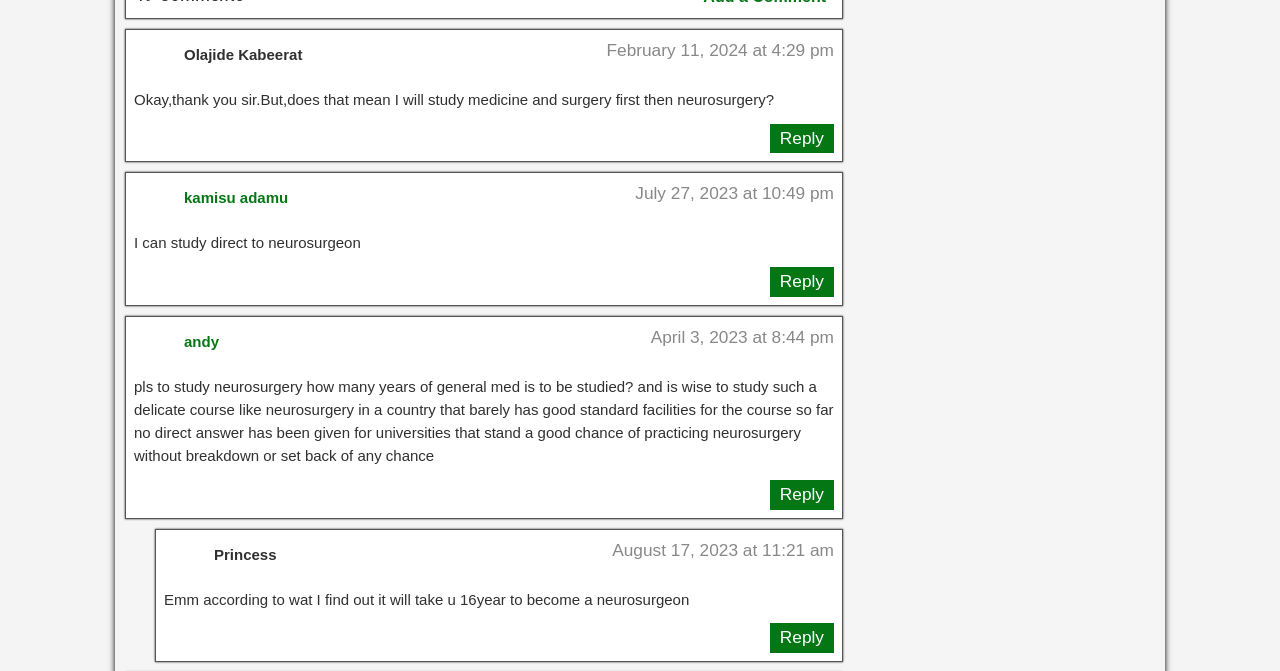Locate the bounding box coordinates of the UI element described by: "Reply". The bounding box coordinates should consist of four float numbers between 0 and 1, i.e., [left, top, right, bottom].

[0.601, 0.715, 0.652, 0.759]